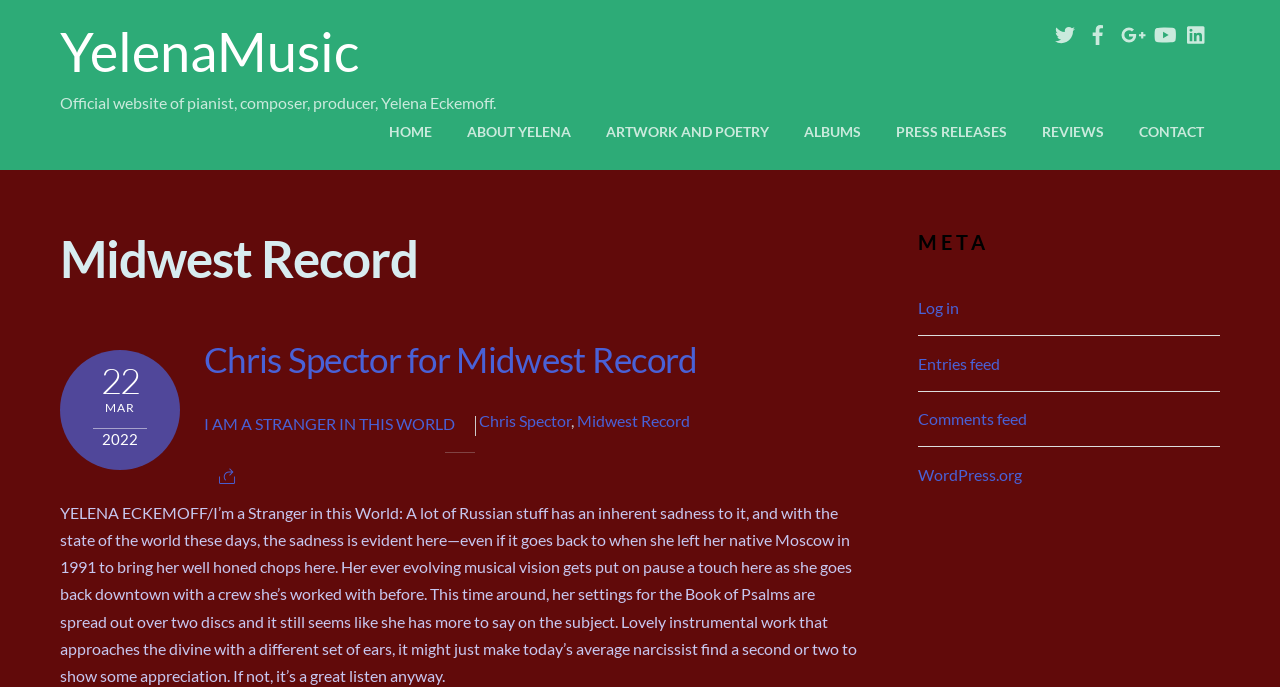Answer the question in a single word or phrase:
What is the title of the album reviewed?

I AM A STRANGER IN THIS WORLD